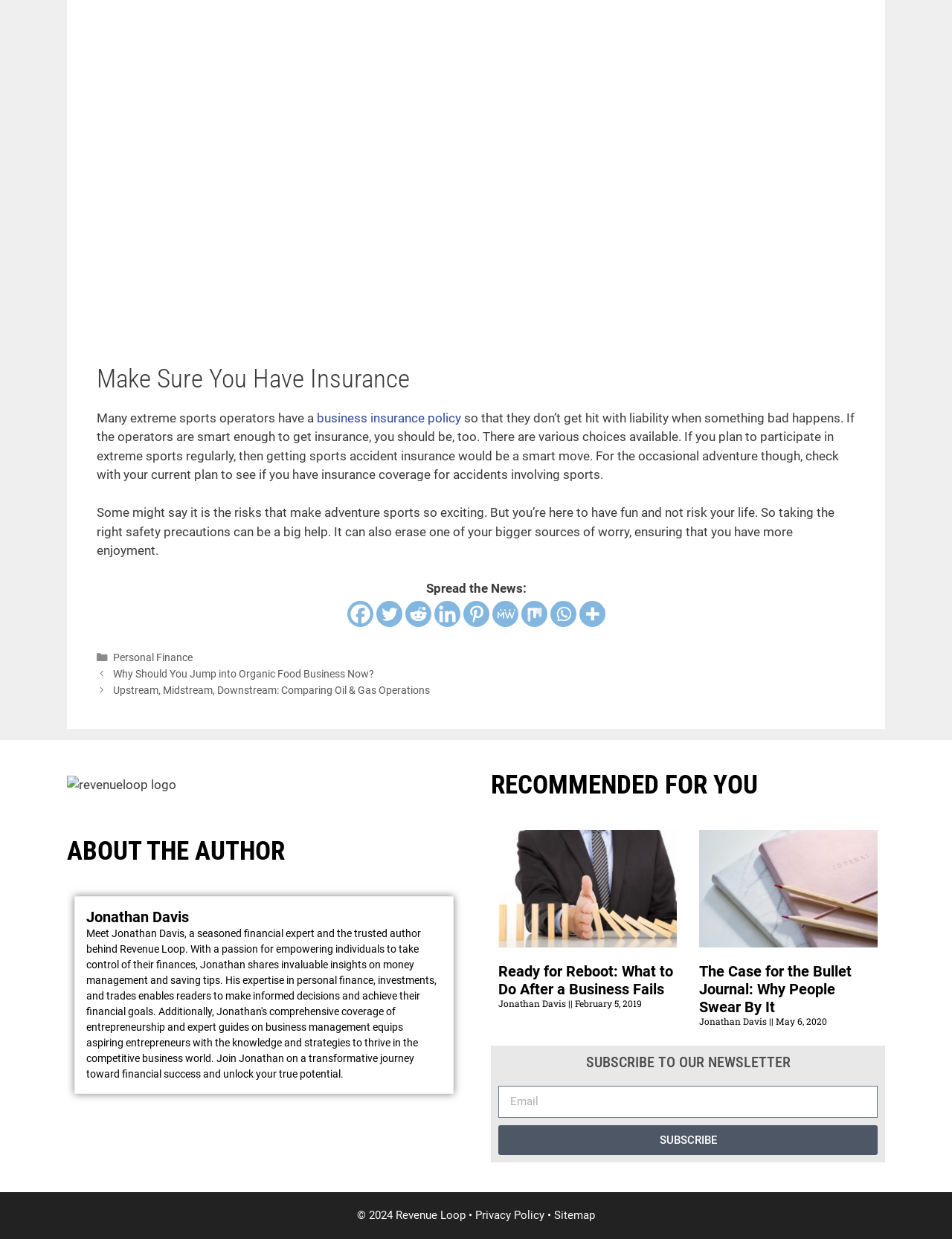Look at the image and write a detailed answer to the question: 
What is the topic of the article 'Ready for Reboot: What to Do After a Business Fails'?

The article 'Ready for Reboot: What to Do After a Business Fails' suggests that its topic is related to business failure and what to do after a business fails, likely providing guidance or advice on the matter.